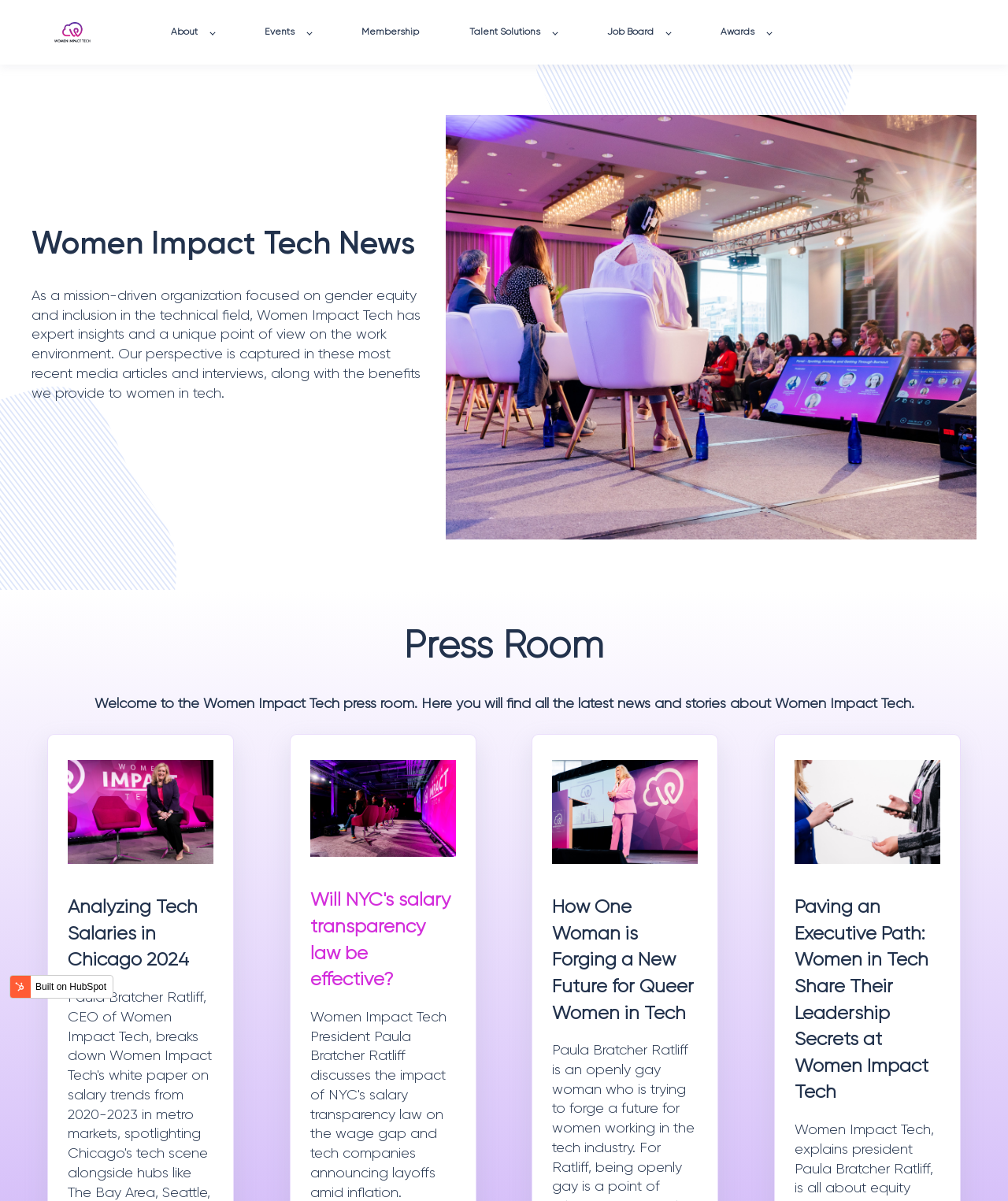What is the name of the organization?
Please use the image to deliver a detailed and complete answer.

The name of the organization can be inferred from the text 'Women Impact Tech News' and 'Welcome to the Women Impact Tech press room.' which suggests that the webpage is related to an organization called Women Impact Tech.